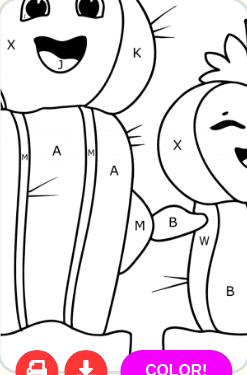Detail the scene depicted in the image with as much precision as possible.

The image showcases a playful and educational coloring page featuring whimsical cactus characters, designed for children. The cacti have friendly faces, adorned with cheerful expressions, and are outlined with bold lines to facilitate coloring. Various letters marked on the characters serve as guides for a coloring-by-letters activity, helping kids learn while they engage in a creative task. The vibrant "COLOR!" button prominently at the bottom invites young artists to start their colorful adventure. This interactive illustration aims to spark creativity and make learning enjoyable through art.